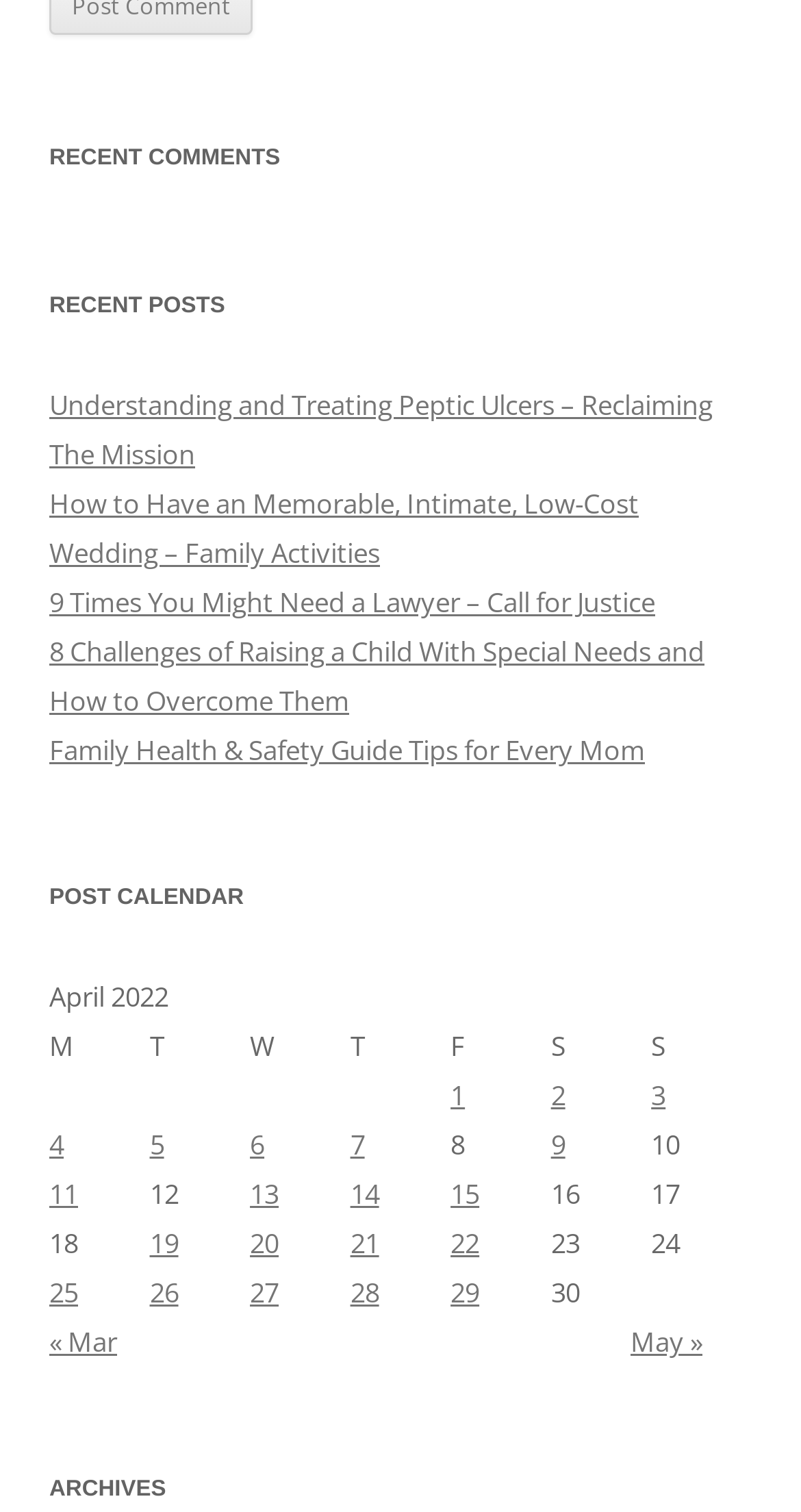Please identify the bounding box coordinates of the region to click in order to complete the given instruction: "Browse posts published on April 1, 2022". The coordinates should be four float numbers between 0 and 1, i.e., [left, top, right, bottom].

[0.562, 0.708, 0.688, 0.741]